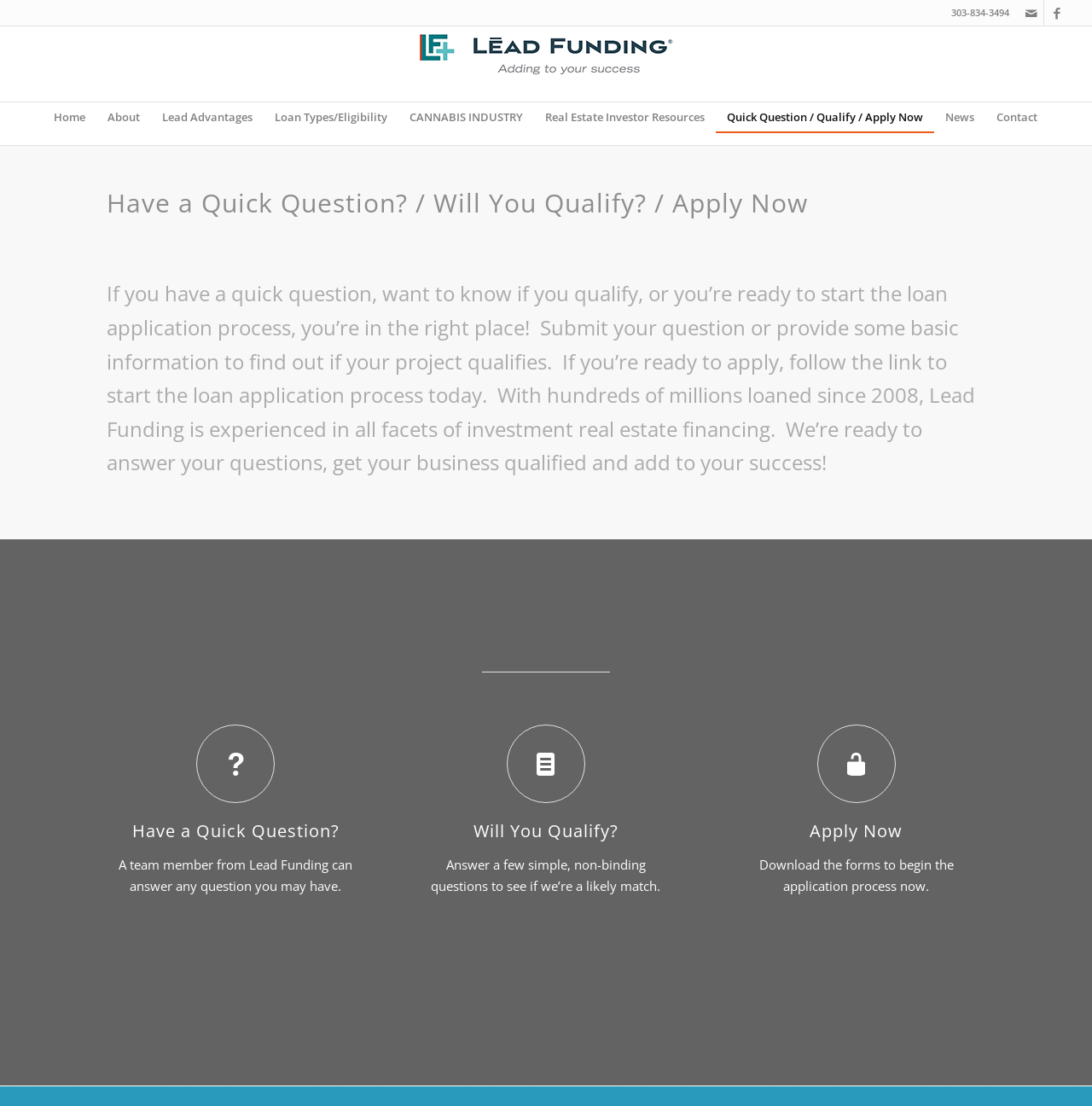Determine the bounding box coordinates for the HTML element described here: "Contact".

[0.903, 0.093, 0.961, 0.12]